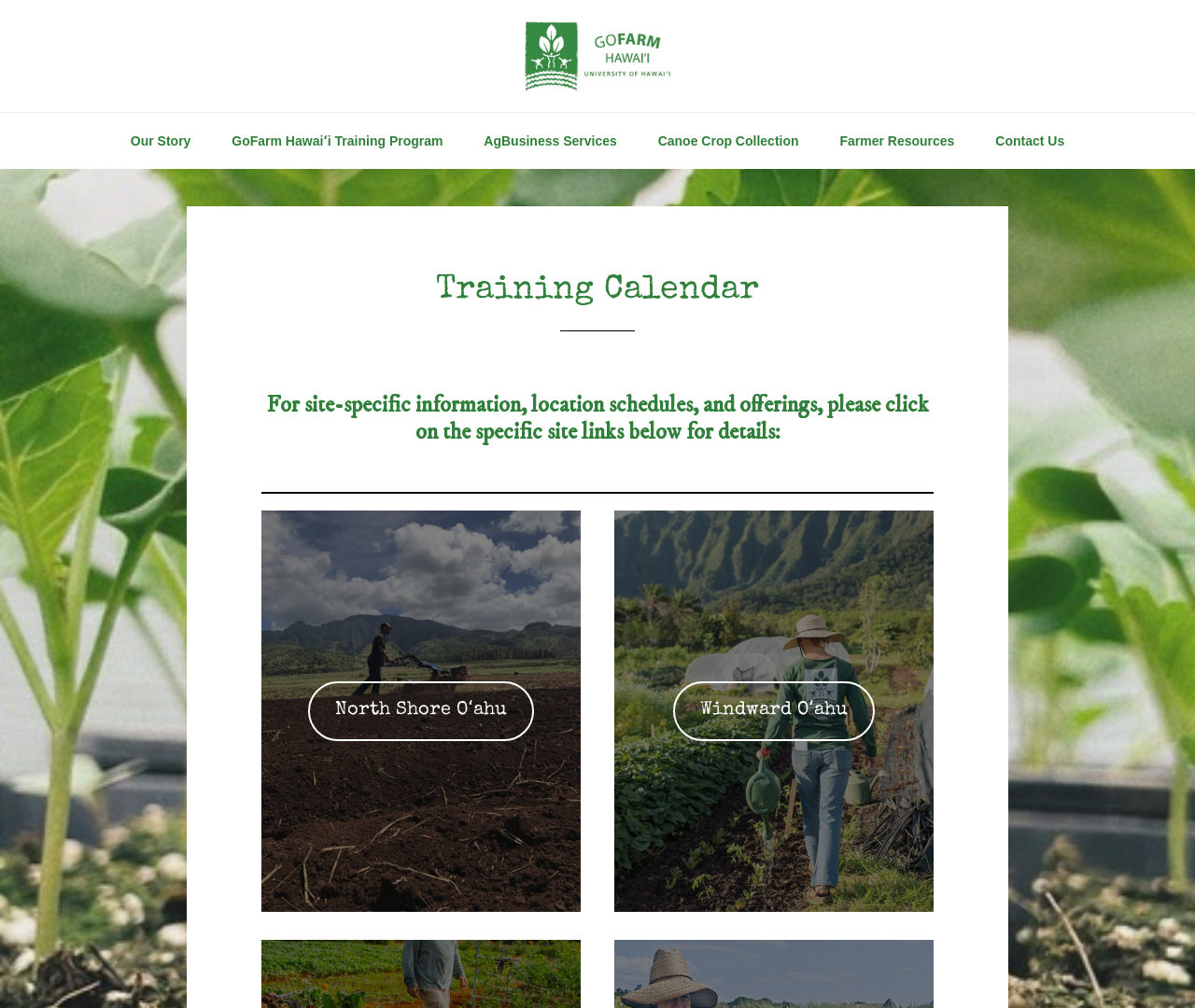Show me the bounding box coordinates of the clickable region to achieve the task as per the instruction: "go to GoFarm Hawaii homepage".

[0.383, 0.019, 0.617, 0.093]